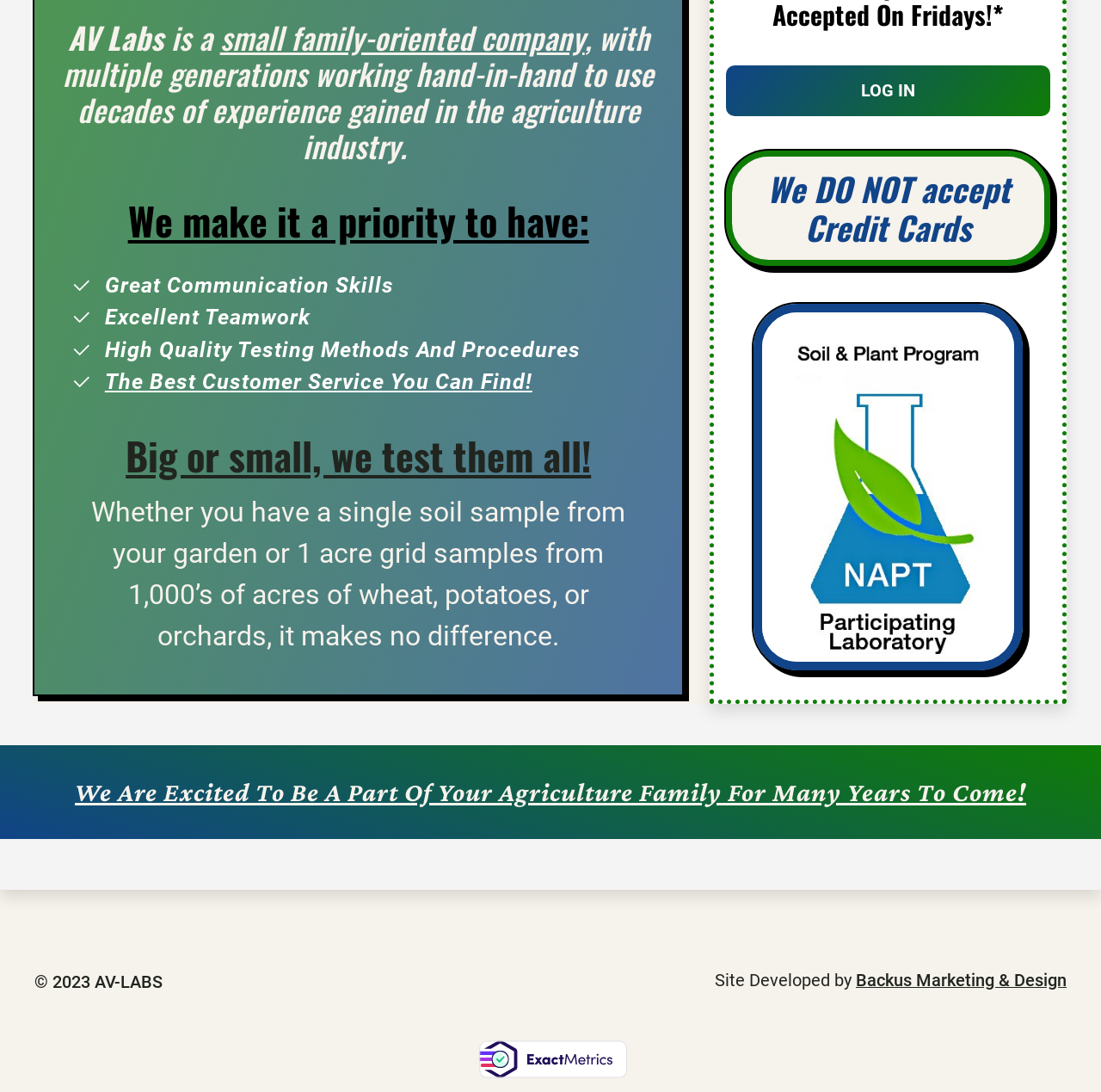Identify the bounding box of the UI component described as: "Backus Marketing & Design".

[0.777, 0.889, 0.969, 0.907]